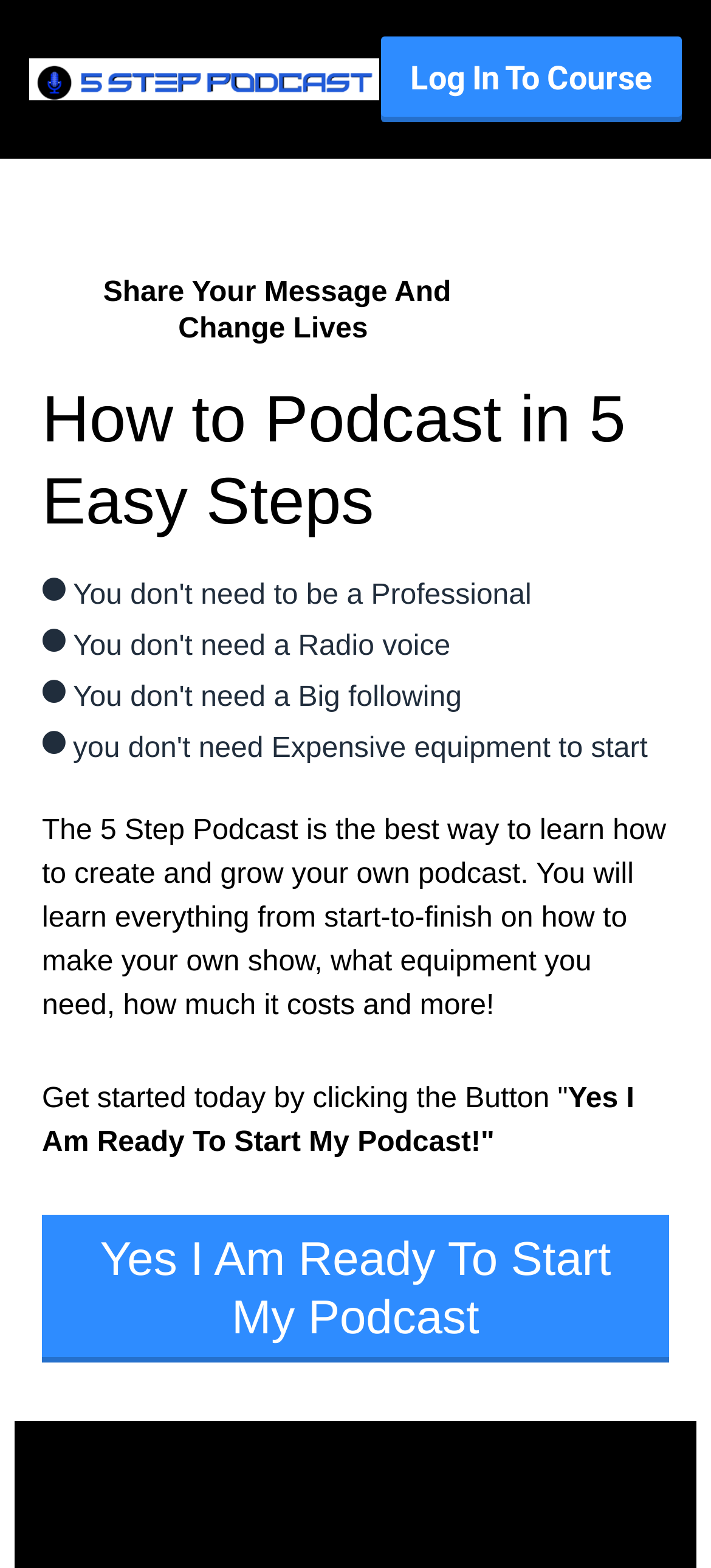Provide the bounding box coordinates of the HTML element this sentence describes: "evidence-informed research". The bounding box coordinates consist of four float numbers between 0 and 1, i.e., [left, top, right, bottom].

None